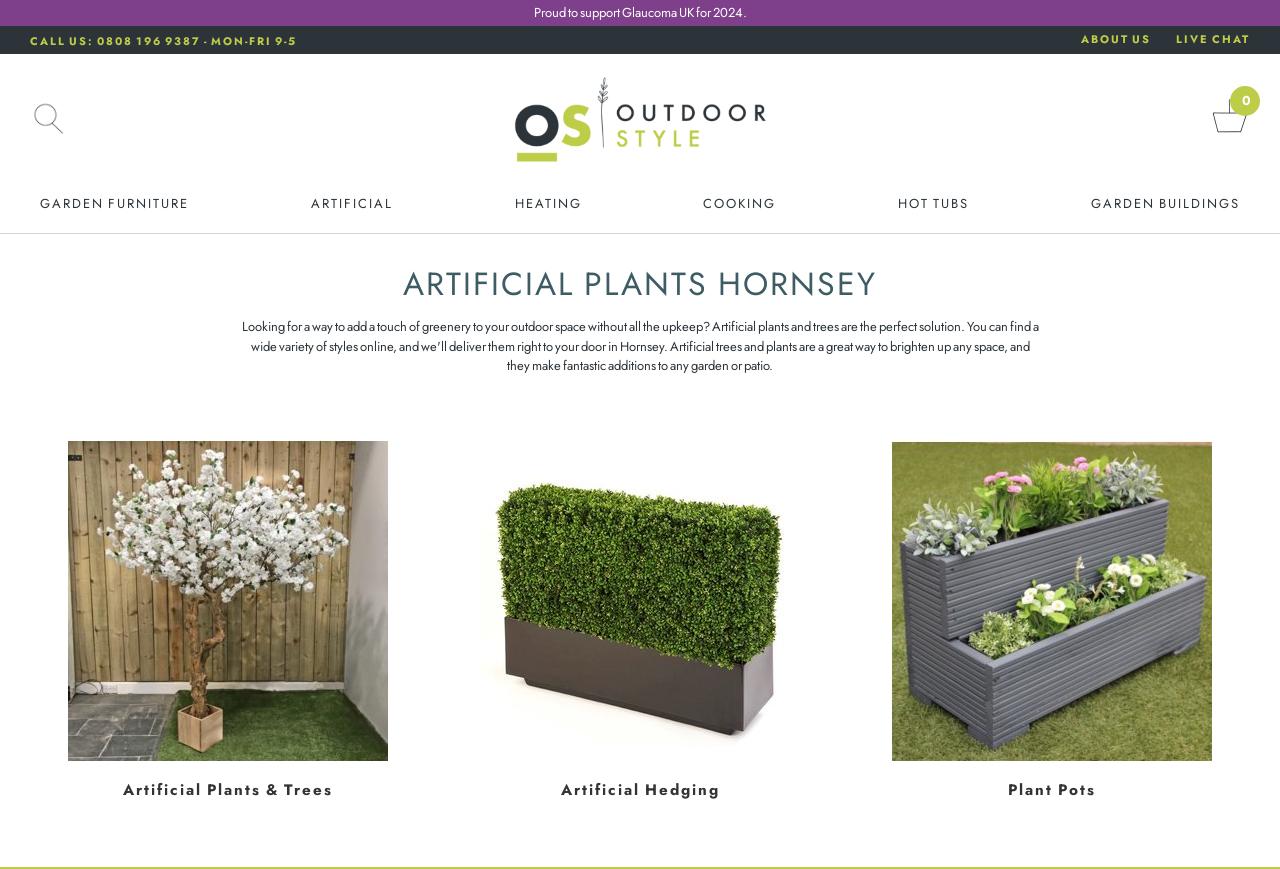What is the name of the organization being supported?
Provide an in-depth answer to the question, covering all aspects.

I found the name of the organization by looking at the link element with the text 'Proud to support Glaucoma UK for 2024.' which is located at the top of the webpage.